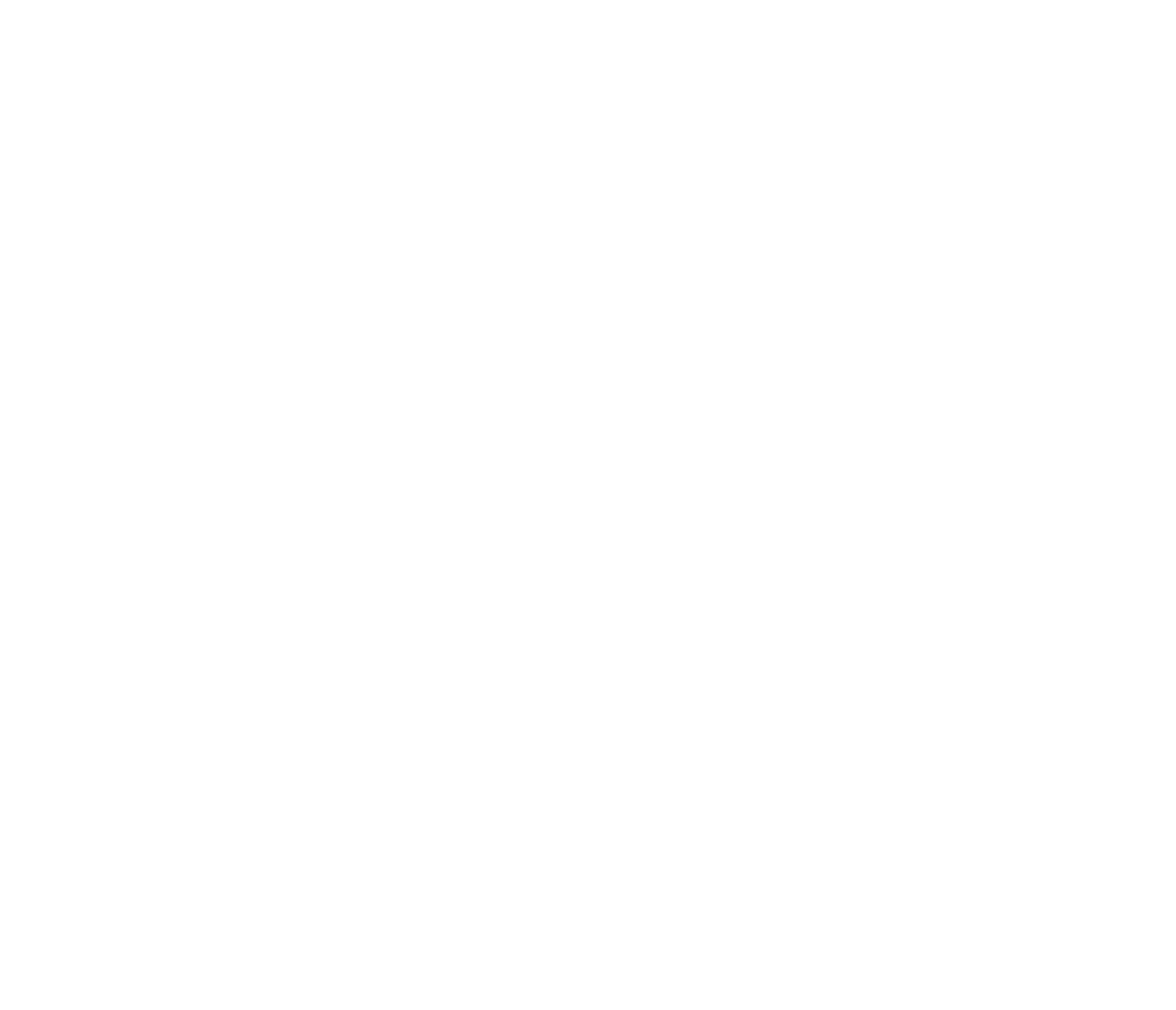Provide the bounding box for the UI element matching this description: "Load more".

None